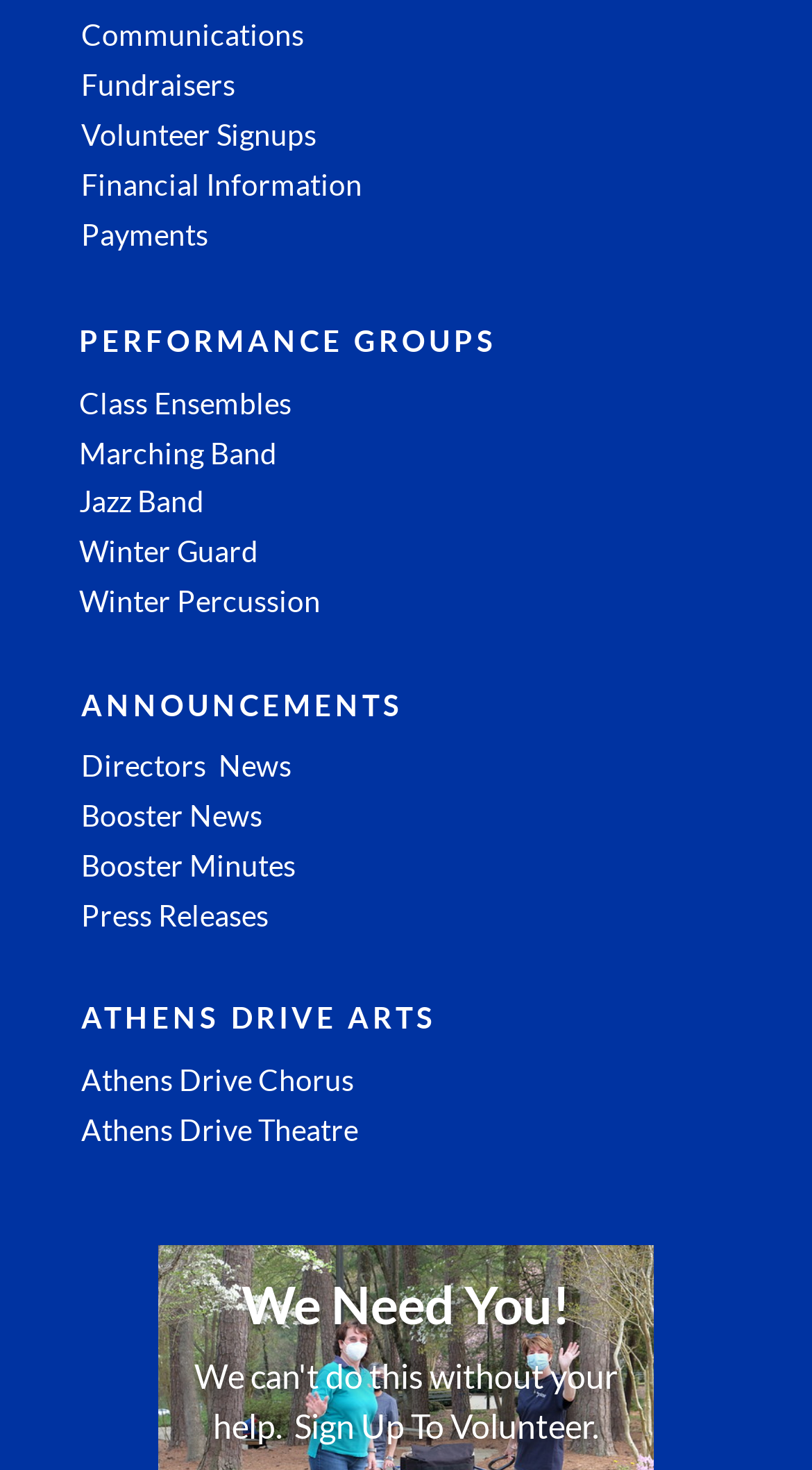Please provide the bounding box coordinates for the element that needs to be clicked to perform the instruction: "Go to home page". The coordinates must consist of four float numbers between 0 and 1, formatted as [left, top, right, bottom].

None